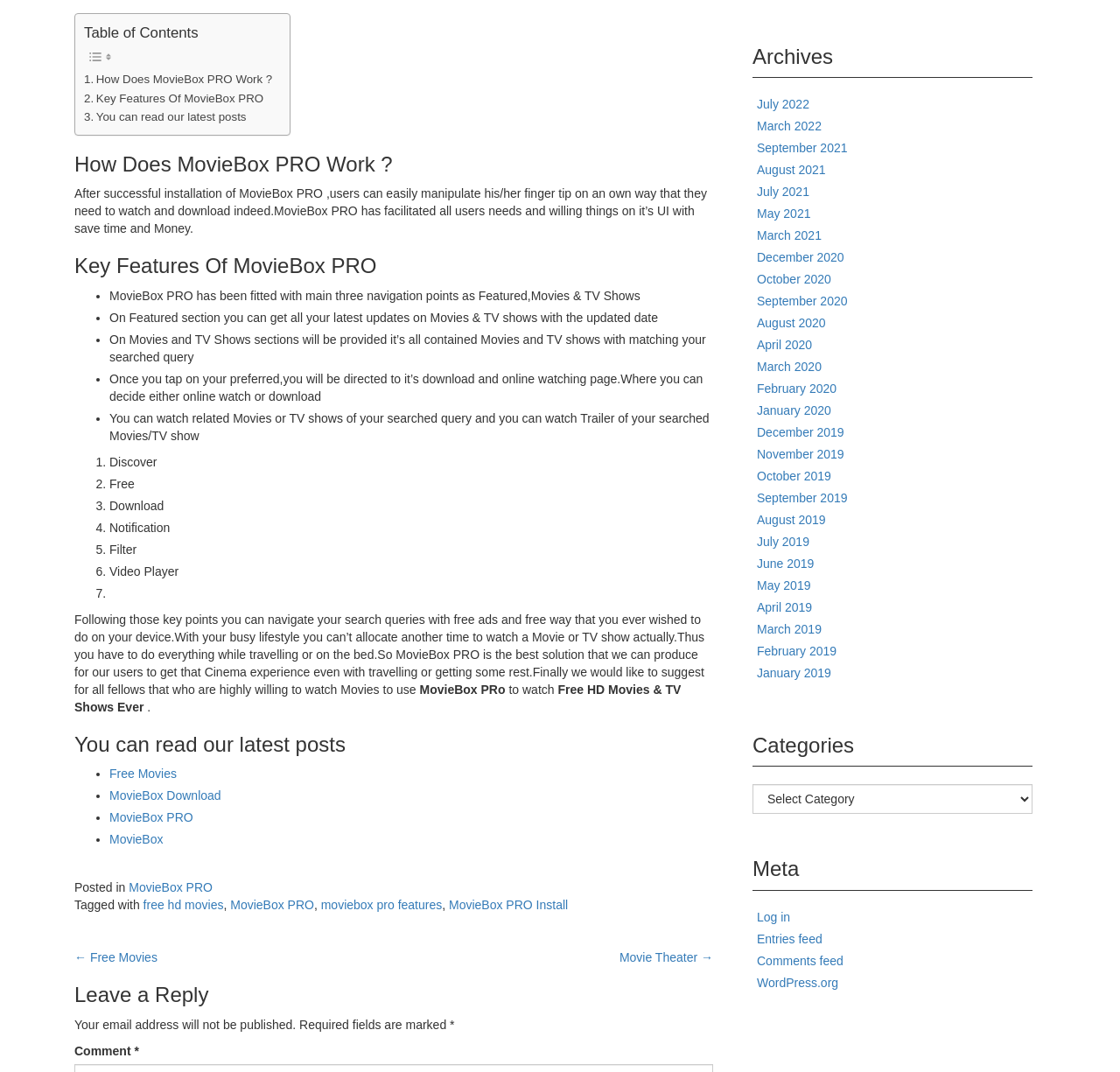Extract the bounding box coordinates for the UI element described as: "free hd movies".

[0.128, 0.838, 0.2, 0.851]